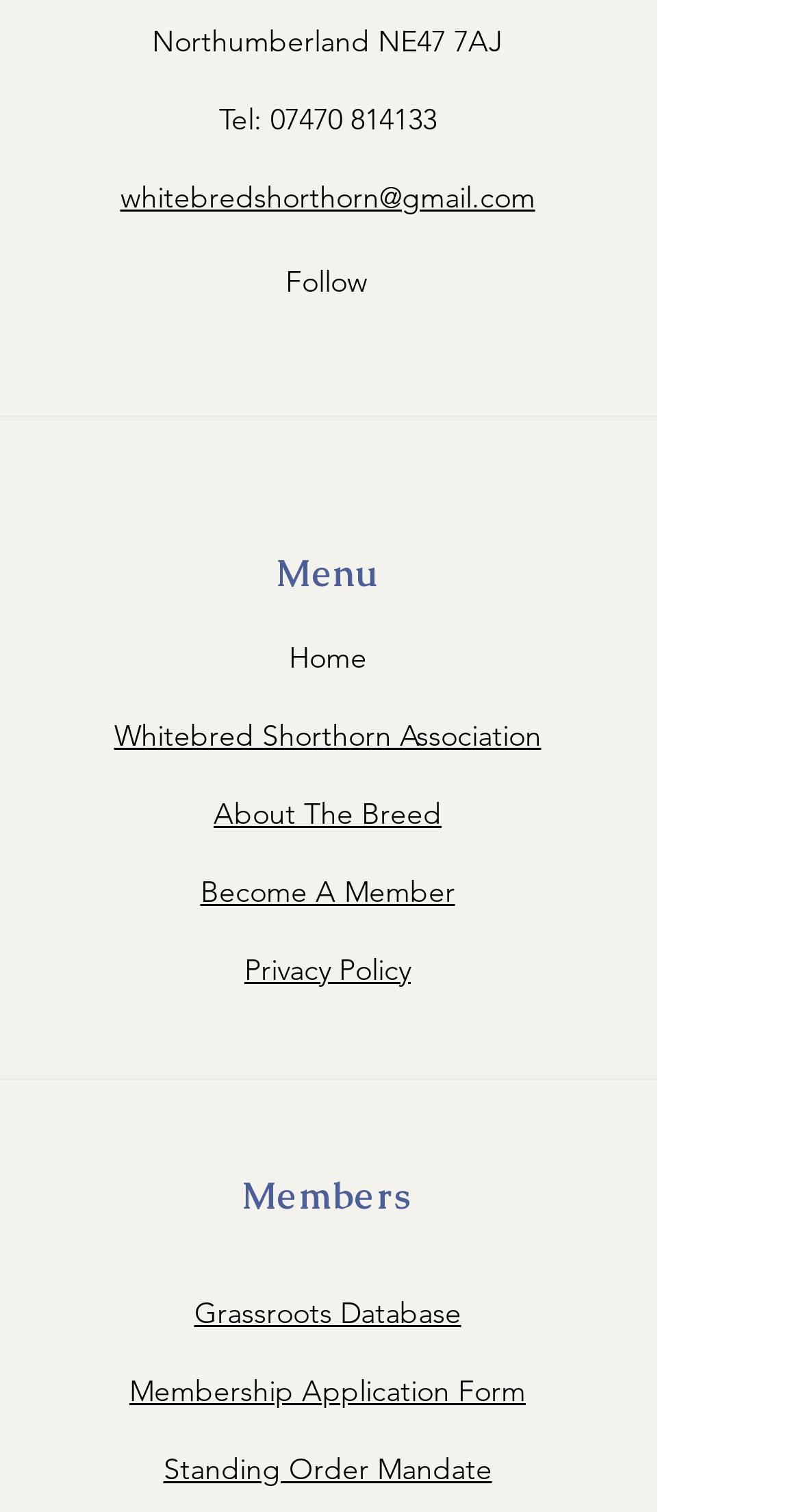What is the address of the organization?
Relying on the image, give a concise answer in one word or a brief phrase.

Northumberland NE47 7AJ